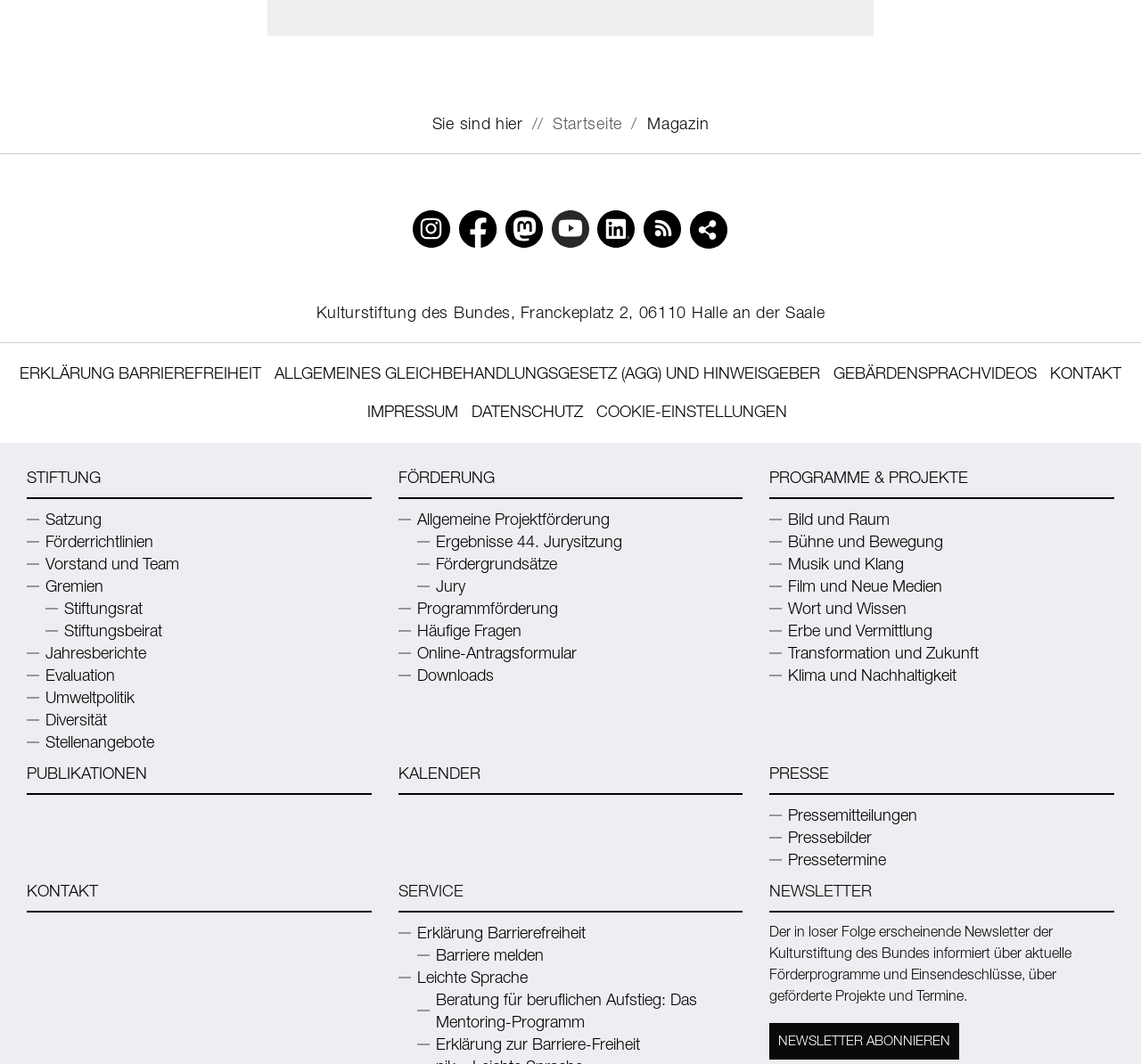Please locate the bounding box coordinates of the element that should be clicked to achieve the given instruction: "Visit our Instagram page".

[0.359, 0.195, 0.397, 0.236]